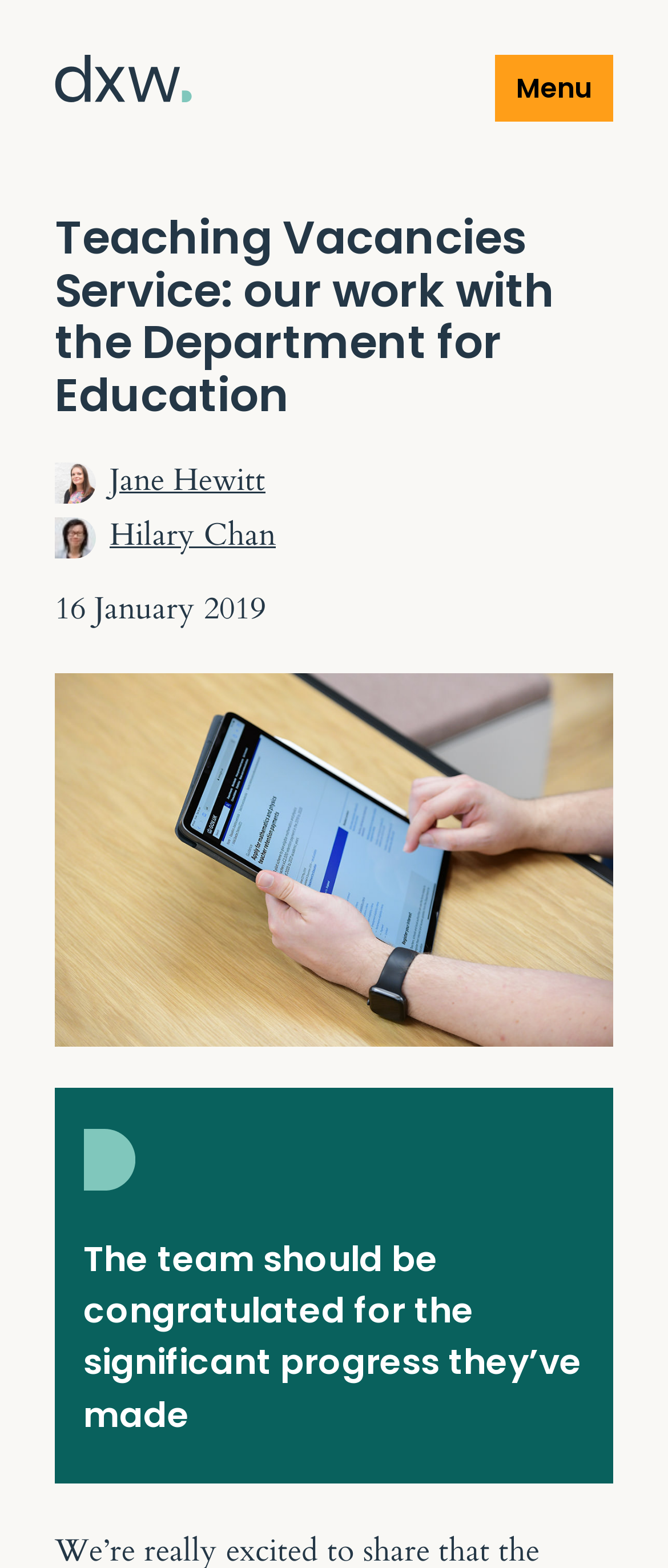Answer the question below in one word or phrase:
What is the purpose of the button at the top right corner?

Show or hide Top Level Navigation